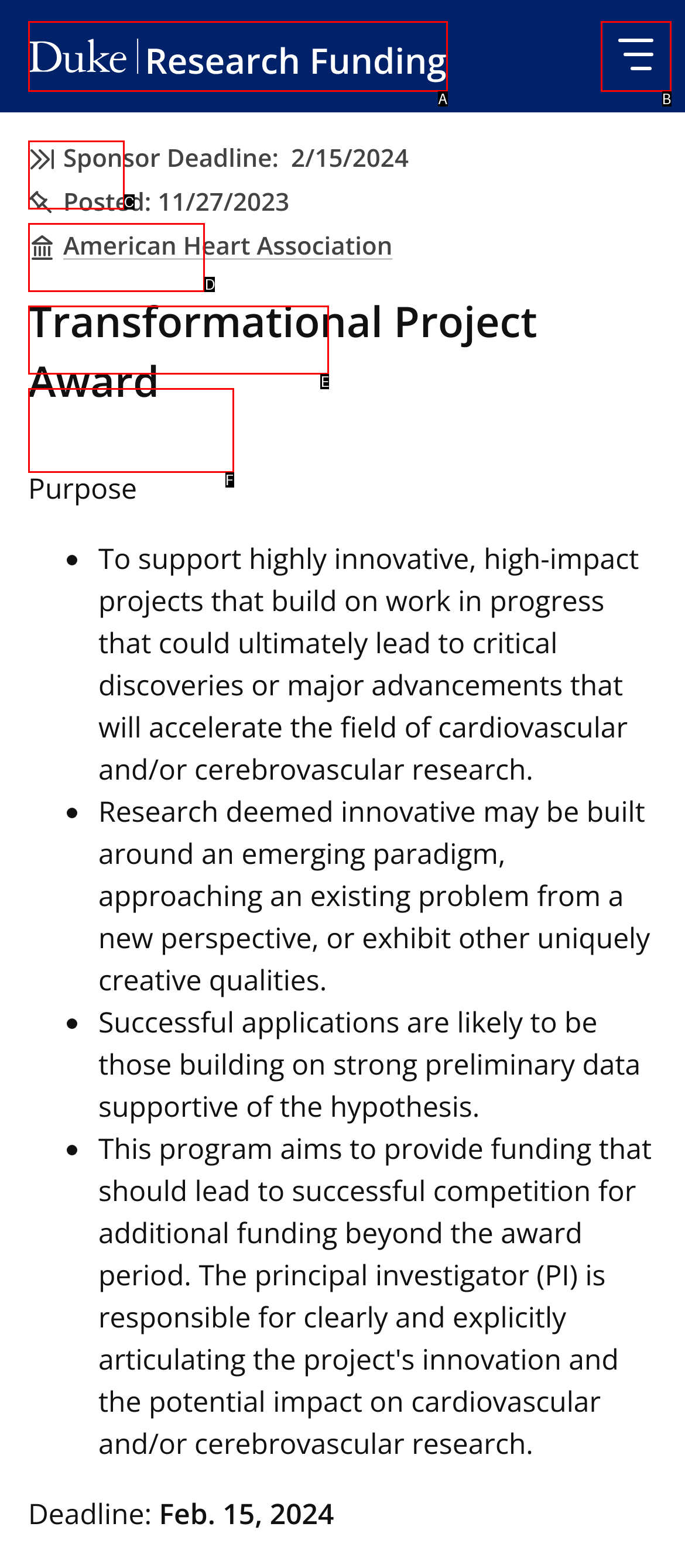From the description: Contact us, select the HTML element that fits best. Reply with the letter of the appropriate option.

D